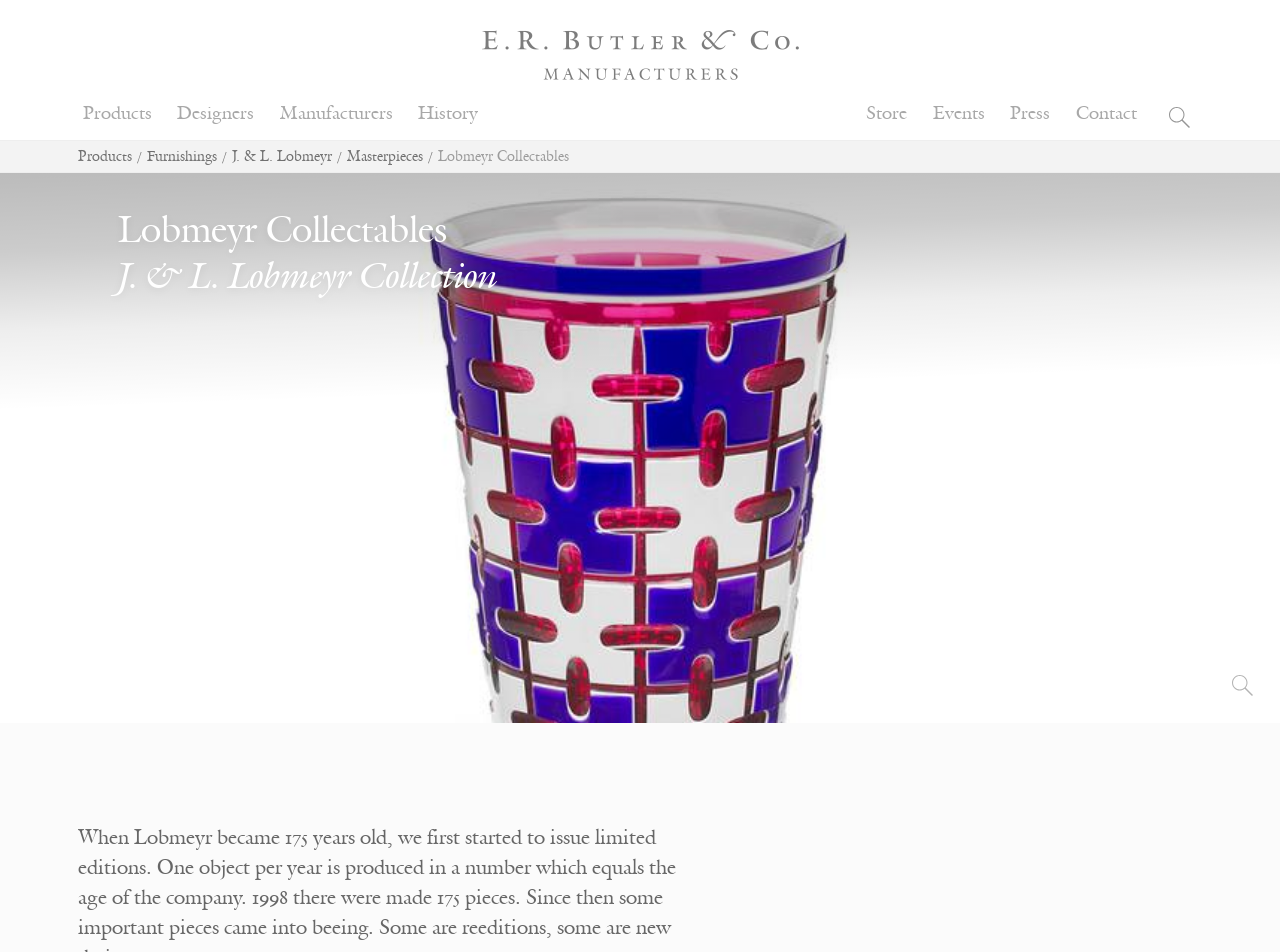Illustrate the webpage thoroughly, mentioning all important details.

The webpage is about Lobmeyr Collectables, a brand associated with E.R. Butler & Co. At the top, there is a link to the website "erbutler.com" accompanied by an image of the same name, positioned at the top center of the page. 

Below this, there is a navigation menu with seven links: "Products", "Designers", "Manufacturers", "History", "Store", "Events", and "Press", followed by a "Contact" link, all aligned horizontally across the top of the page. 

To the right of the navigation menu, there is a button with no text. 

Further down, there is another navigation menu with four links: "Products", "Furnishings", "J. & L. Lobmeyr", and "Masterpieces", separated by forward slashes. 

Below this, the main content of the page is an article with a header section that contains two headings: "Lobmeyr Collectables" and "J. & L. Lobmeyr Collection". The second heading has a link to "J. & L. Lobmeyr Collection". 

At the bottom right of the page, there is another button with no text.